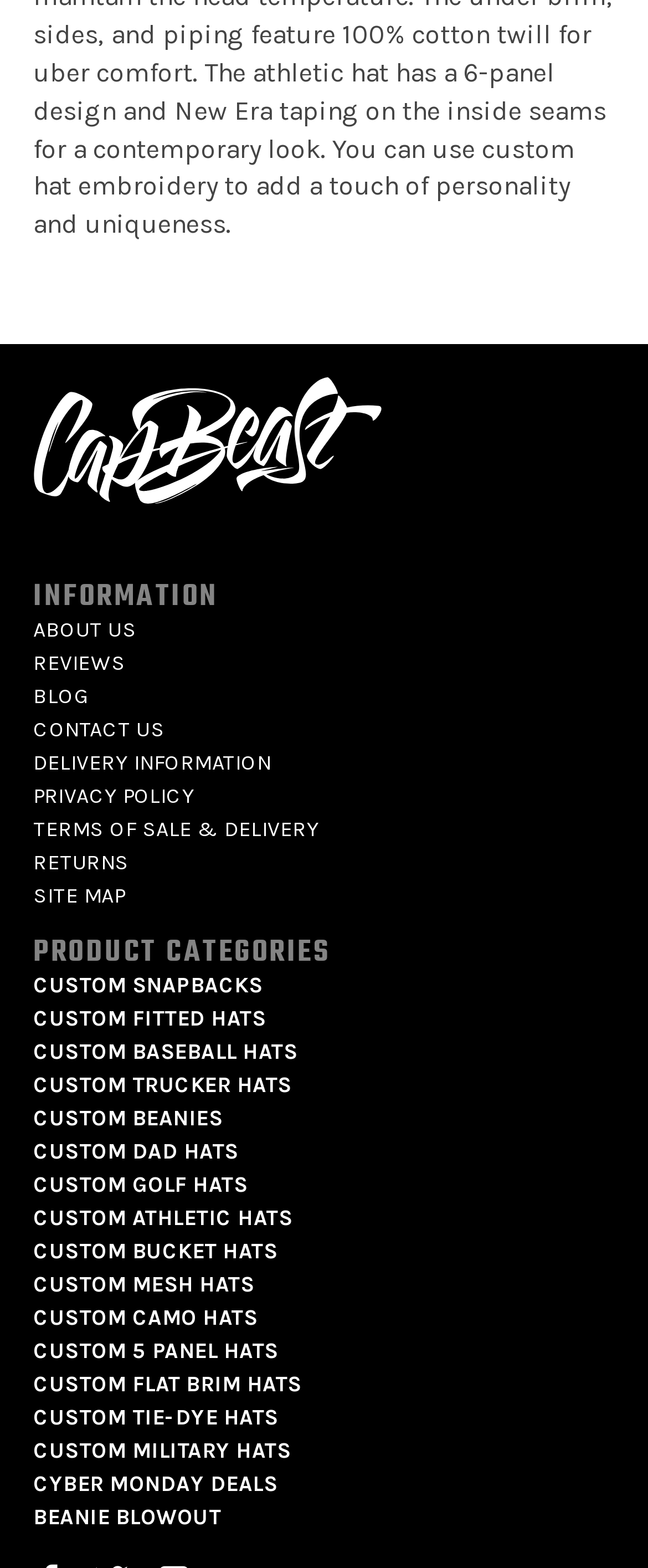Please identify the bounding box coordinates of the area that needs to be clicked to follow this instruction: "Click on ABOUT US".

[0.051, 0.394, 0.21, 0.409]